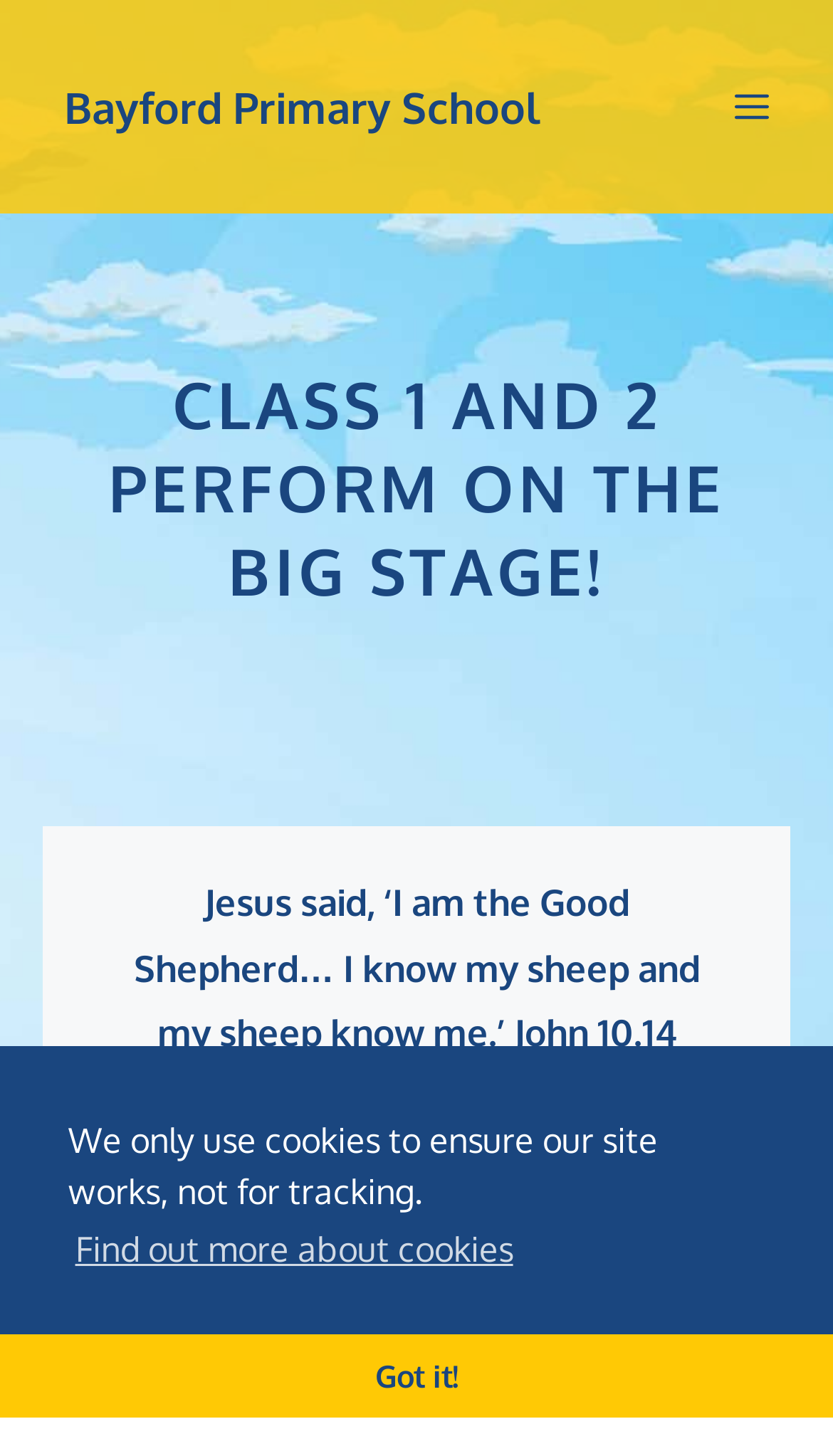What is the name of the school?
Using the information from the image, provide a comprehensive answer to the question.

I found the answer by looking at the link at the top of the page, which says 'Bayford Primary School'. This suggests that the webpage is related to this school.